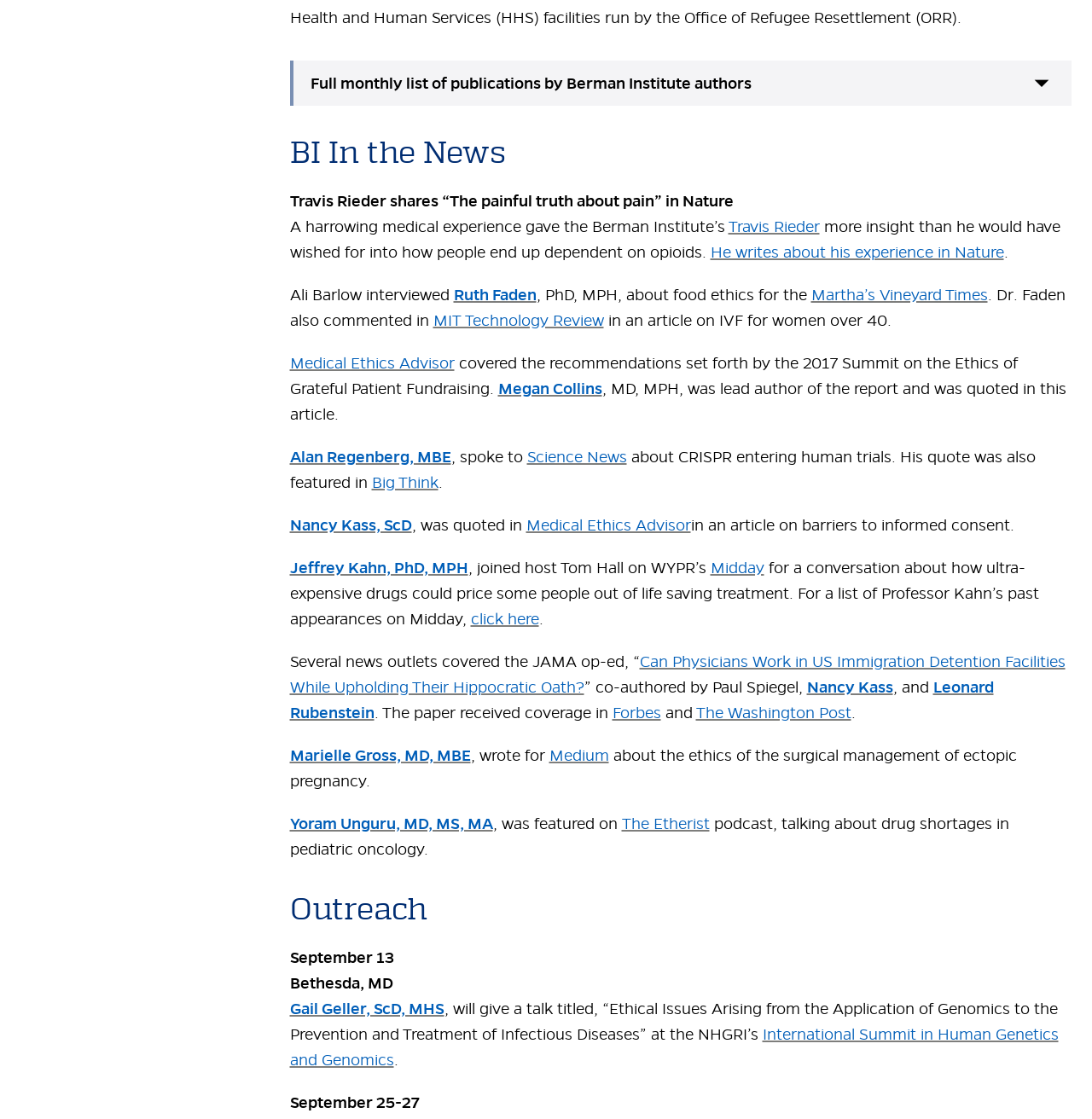Respond to the question with just a single word or phrase: 
What is the date of the International Summit in Human Genetics and Genomics?

September 13